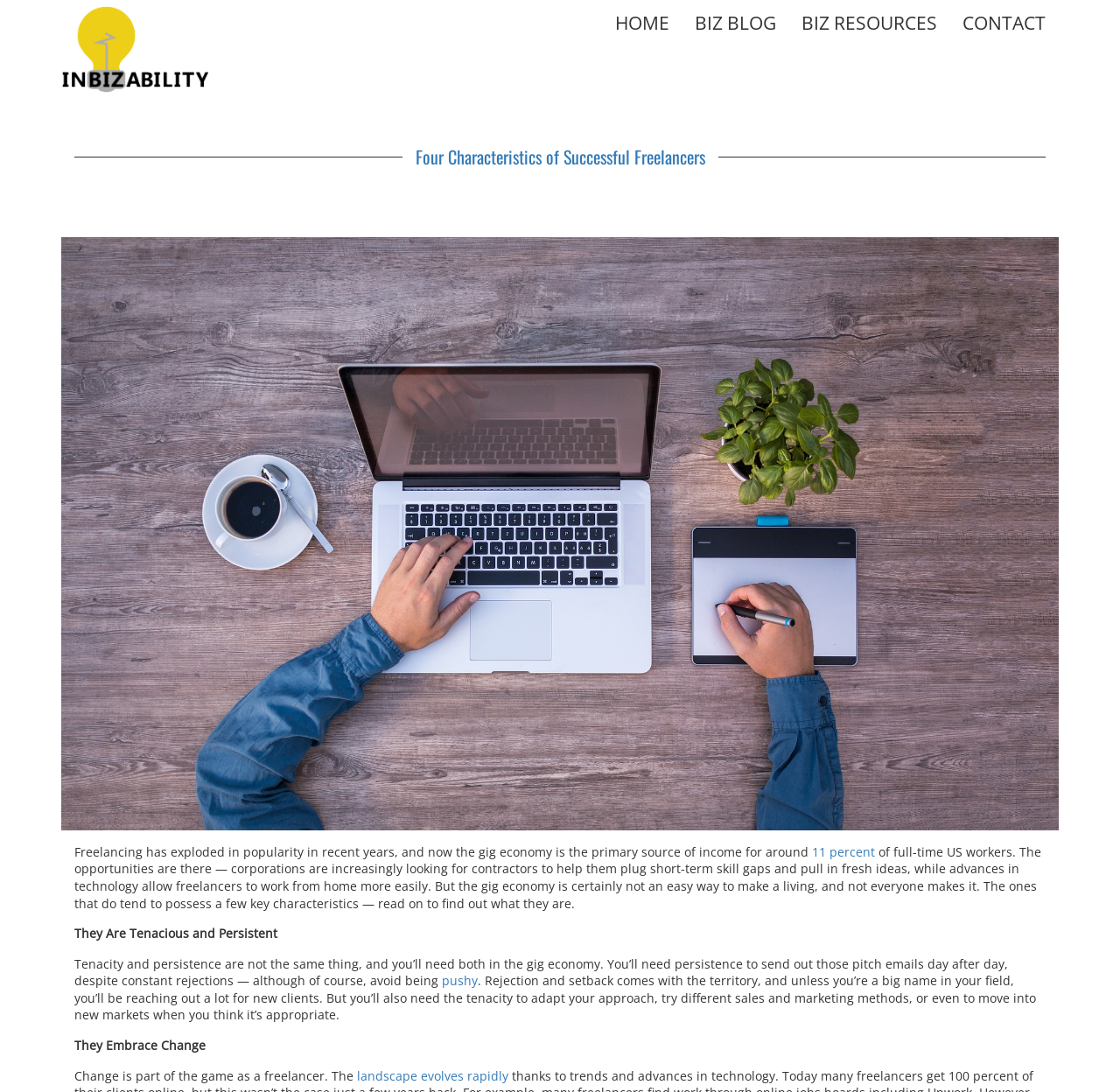Based on the image, give a detailed response to the question: What percentage of full-time US workers are freelancers?

According to the text, 'Freelancing has exploded in popularity in recent years, and now the gig economy is the primary source of income for around 11 percent of full-time US workers.'